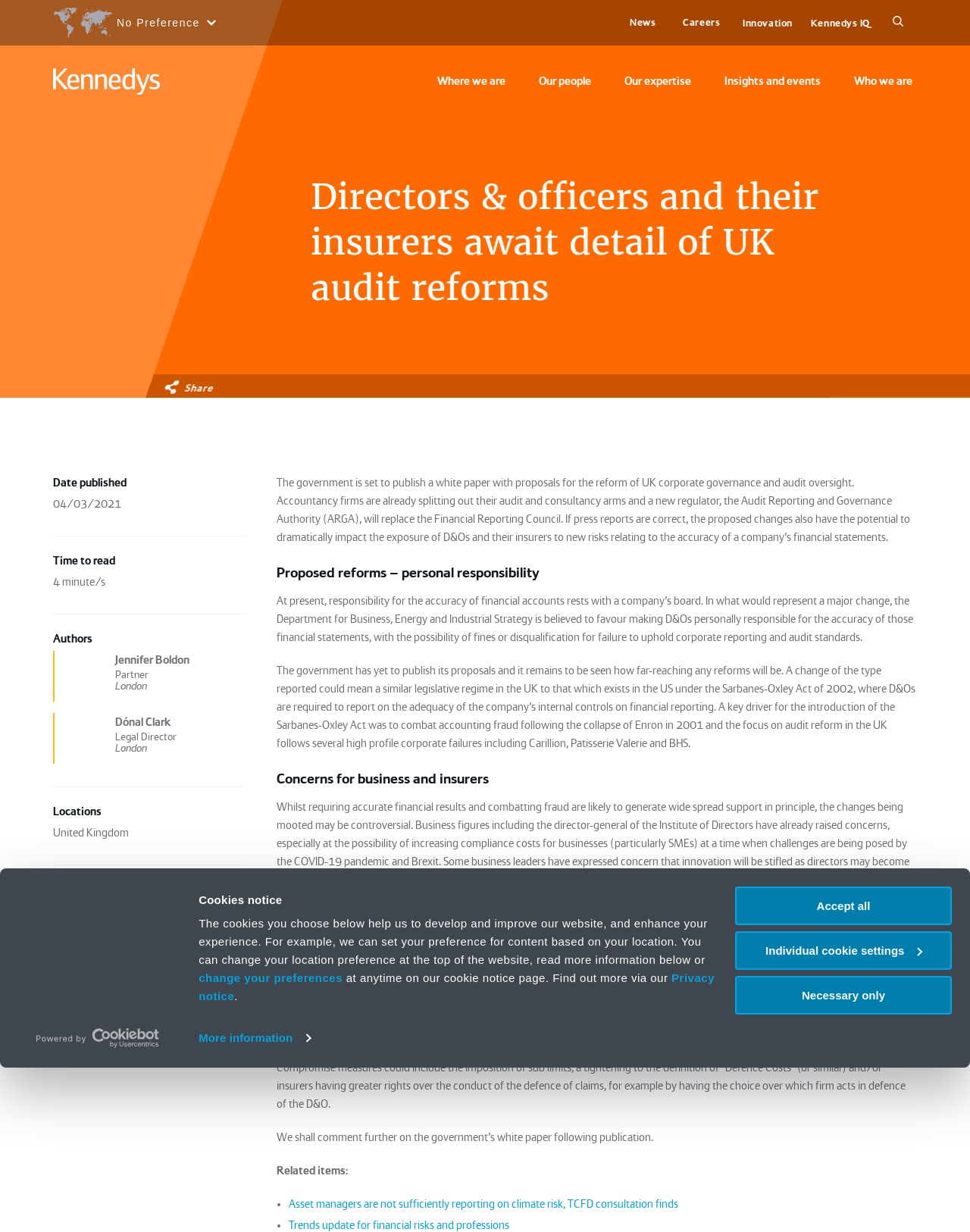Determine the bounding box coordinates for the UI element with the following description: "Dónal Clark Legal Director London". The coordinates should be four float numbers between 0 and 1, represented as [left, top, right, bottom].

[0.055, 0.579, 0.242, 0.62]